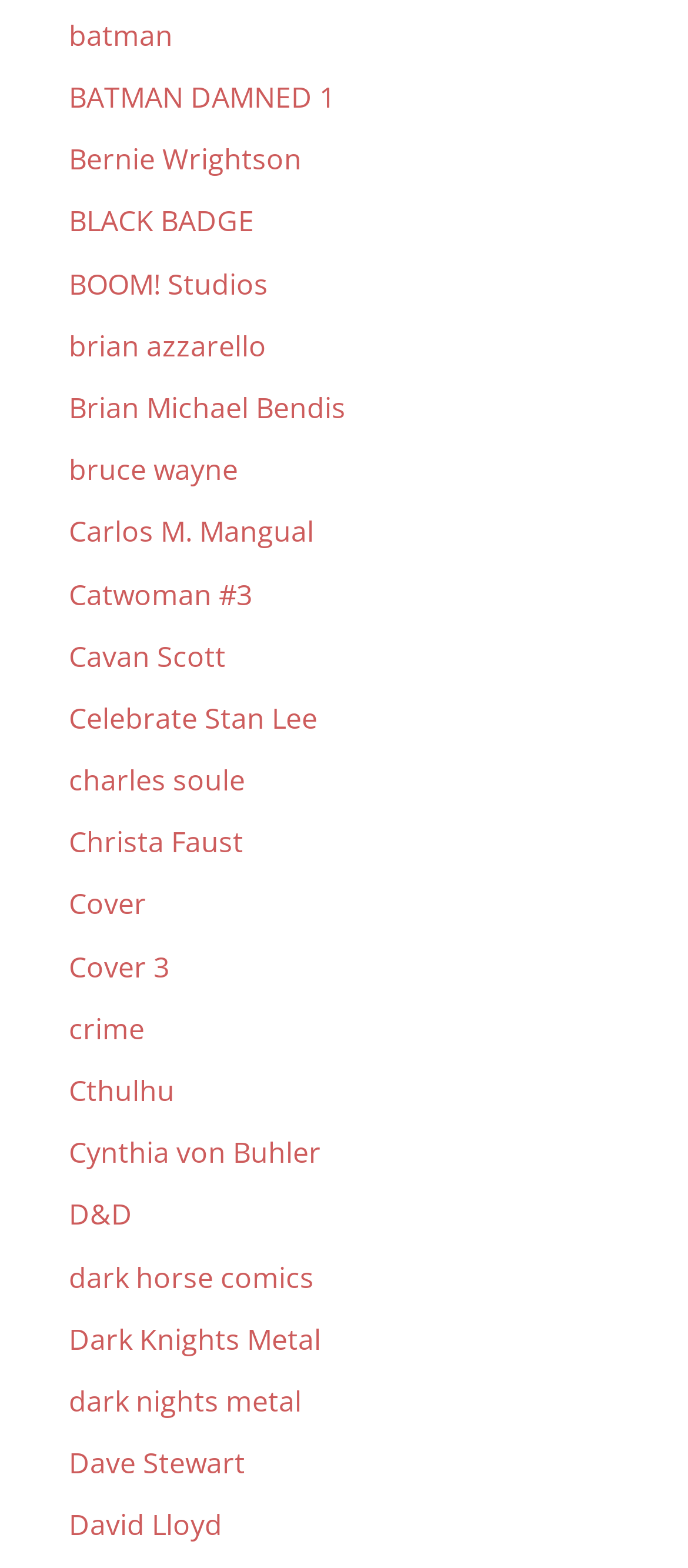Is there a link to an author on this webpage?
Look at the image and provide a short answer using one word or a phrase.

Yes